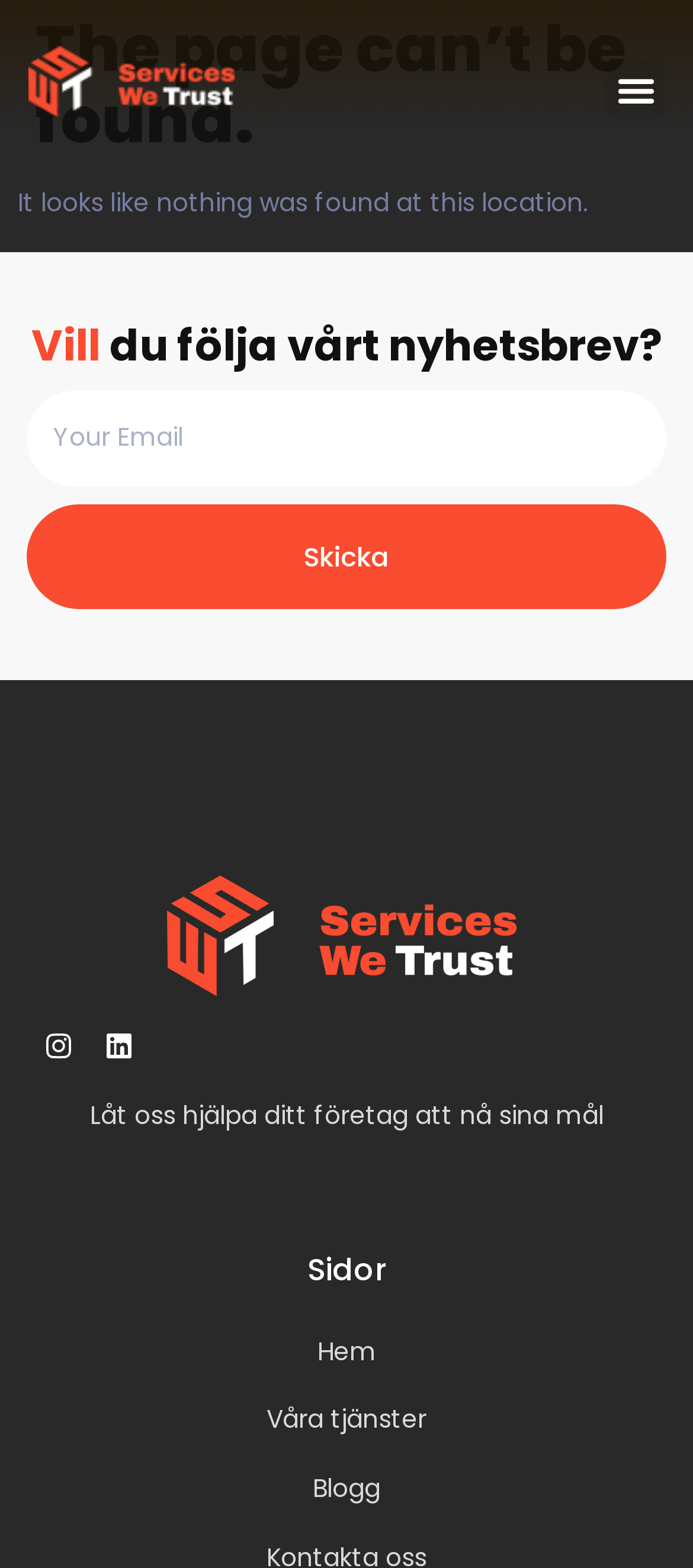Given the description of a UI element: "alt="Frame 2189" title="Frame 2189"", identify the bounding box coordinates of the matching element in the webpage screenshot.

[0.041, 0.029, 0.346, 0.074]